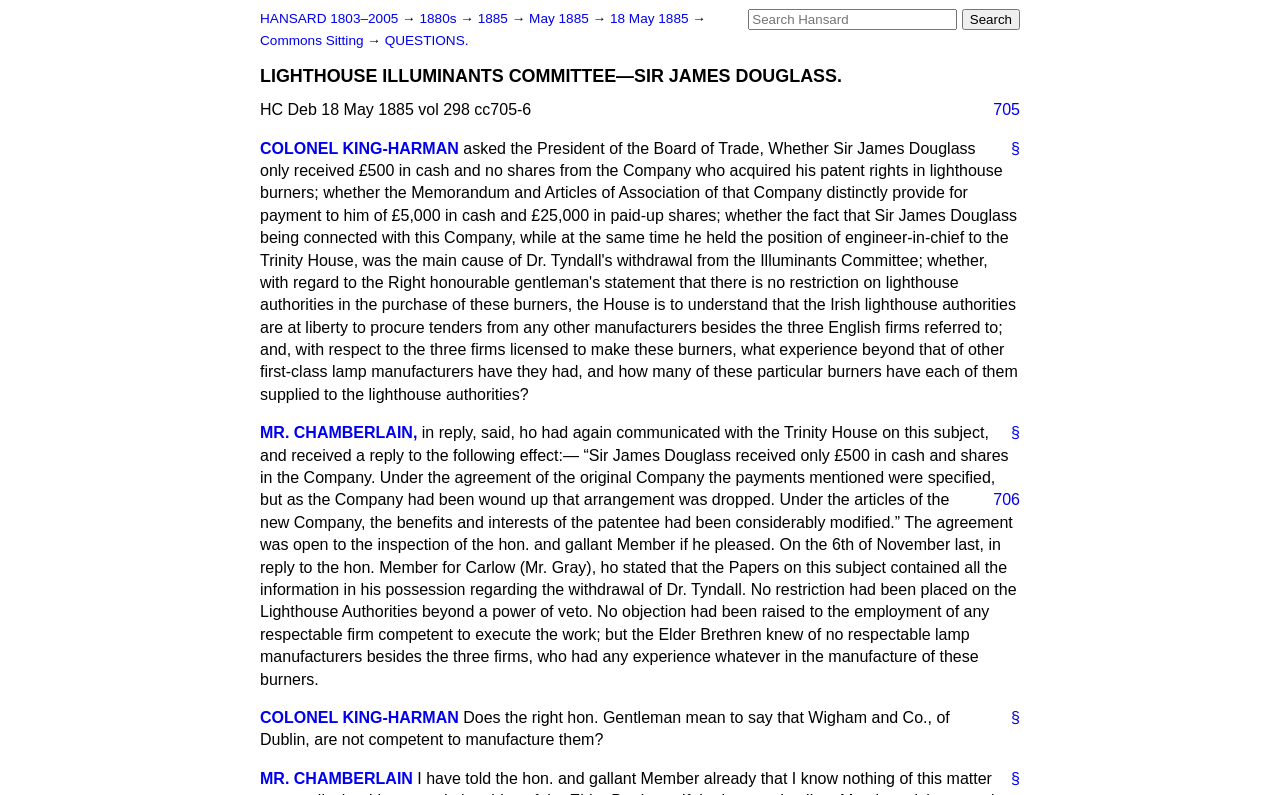Determine the bounding box coordinates of the clickable element necessary to fulfill the instruction: "Follow the link to page 705". Provide the coordinates as four float numbers within the 0 to 1 range, i.e., [left, top, right, bottom].

[0.764, 0.125, 0.797, 0.153]